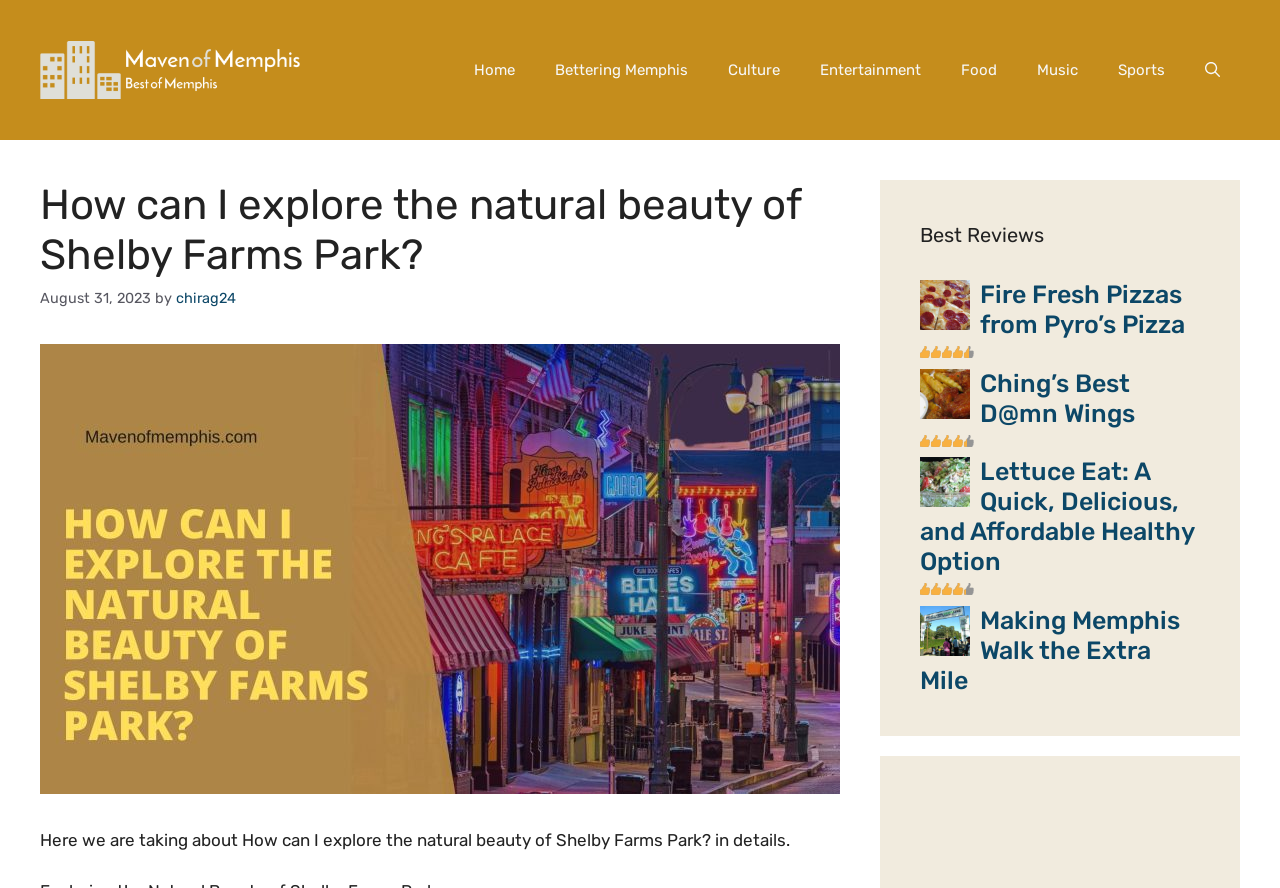Using the given description, provide the bounding box coordinates formatted as (top-left x, top-left y, bottom-right x, bottom-right y), with all values being floating point numbers between 0 and 1. Description: alt="Maven of Memphis"

[0.031, 0.066, 0.234, 0.088]